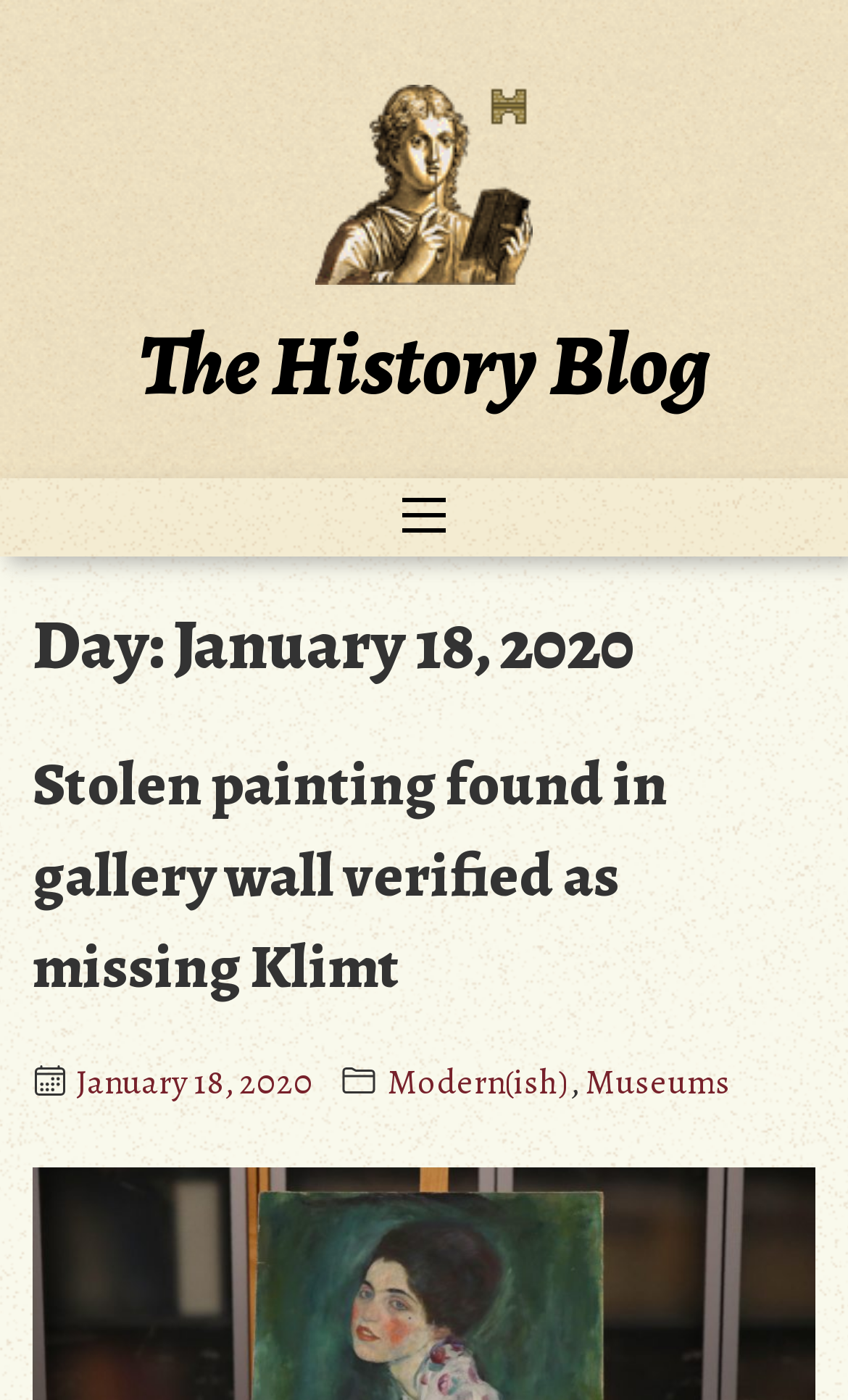Bounding box coordinates are specified in the format (top-left x, top-left y, bottom-right x, bottom-right y). All values are floating point numbers bounded between 0 and 1. Please provide the bounding box coordinate of the region this sentence describes: parent_node: The History Blog

[0.123, 0.01, 0.877, 0.214]